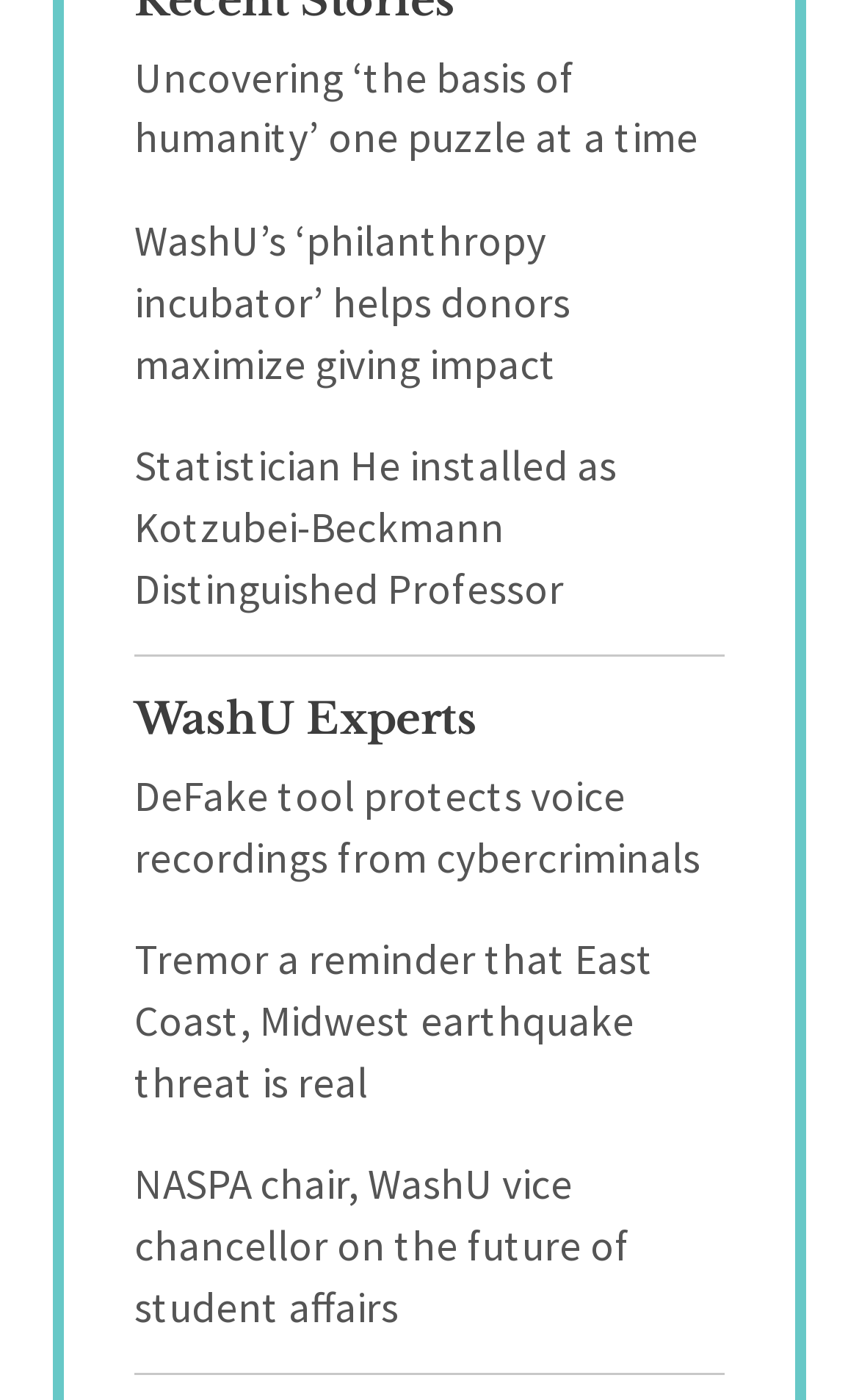How many links are on the webpage?
Refer to the screenshot and answer in one word or phrase.

8